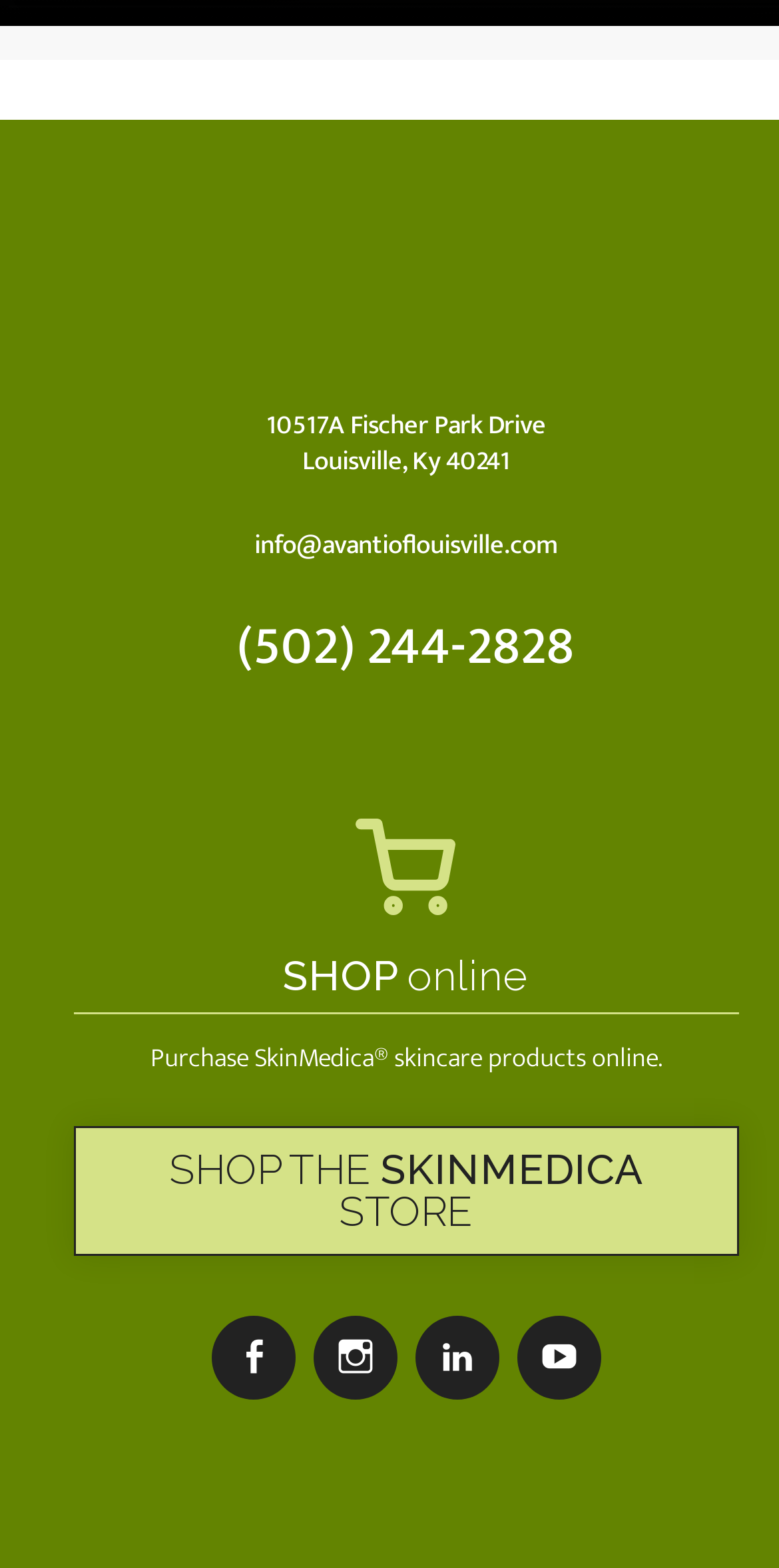Refer to the image and answer the question with as much detail as possible: What is the purpose of the shopping cart icon?

The shopping cart icon is located at the top right corner of the webpage, and it is likely used to navigate to the online shopping section of the website, which is also indicated by the 'SHOP online' heading below it.